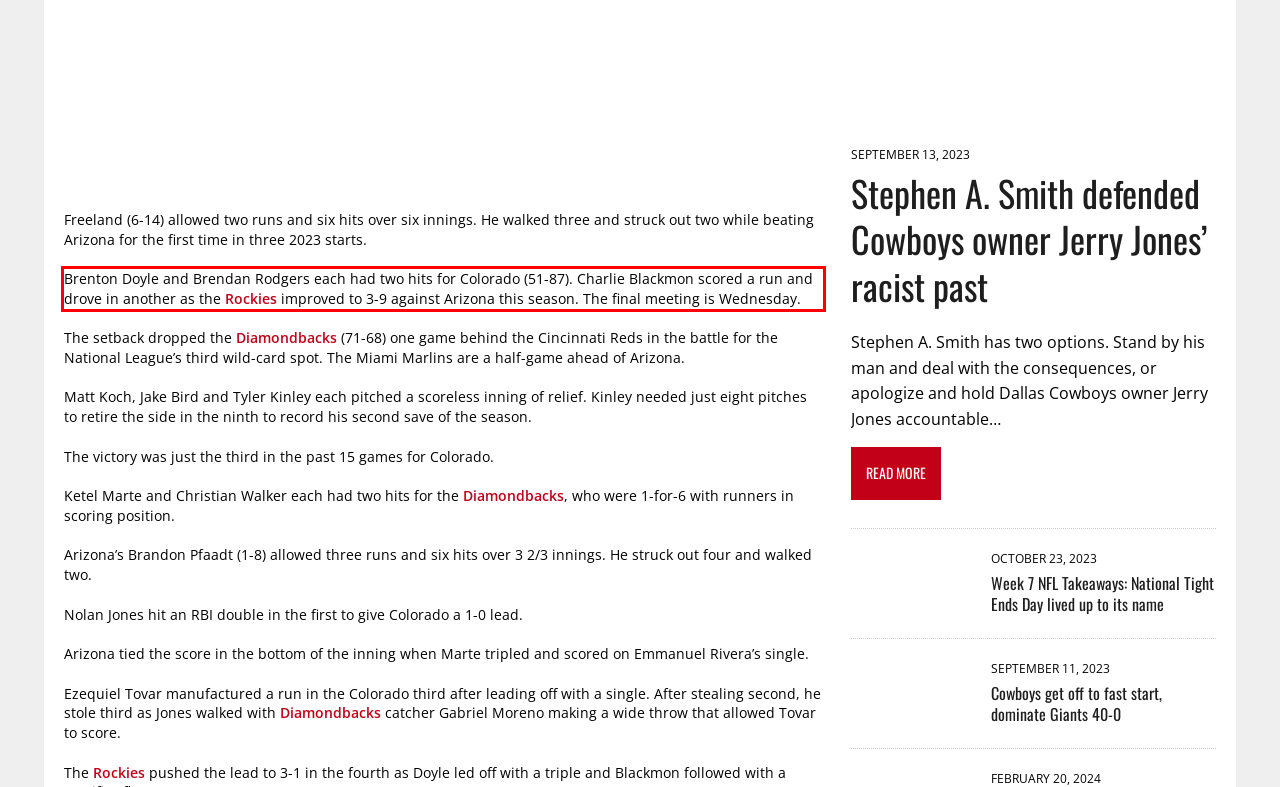In the given screenshot, locate the red bounding box and extract the text content from within it.

Brenton Doyle and Brendan Rodgers each had two hits for Colorado (51-87). Charlie Blackmon scored a run and drove in another as the Rockies improved to 3-9 against Arizona this season. The final meeting is Wednesday.